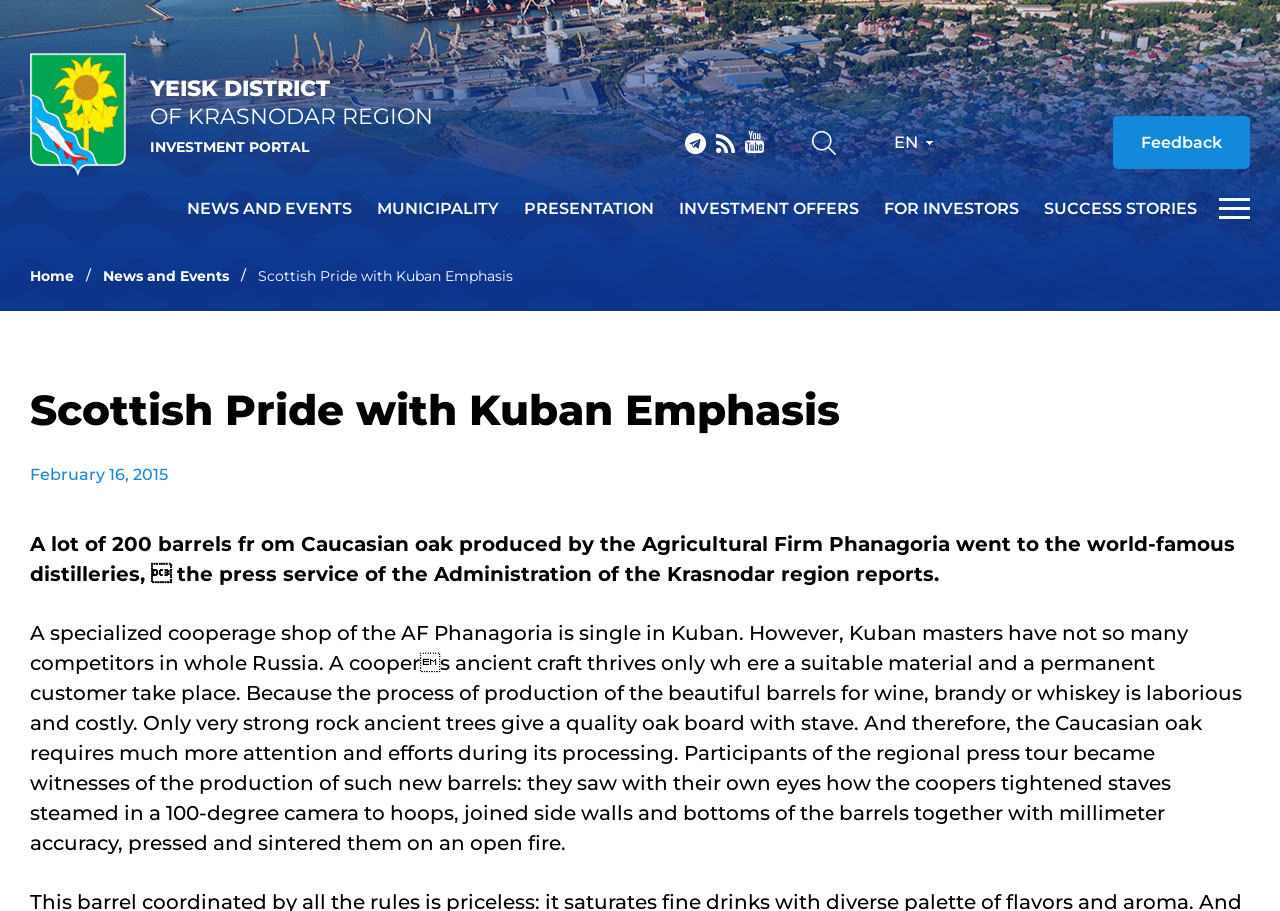Please provide a one-word or short phrase answer to the question:
What is the language of the text 'EN'?

English